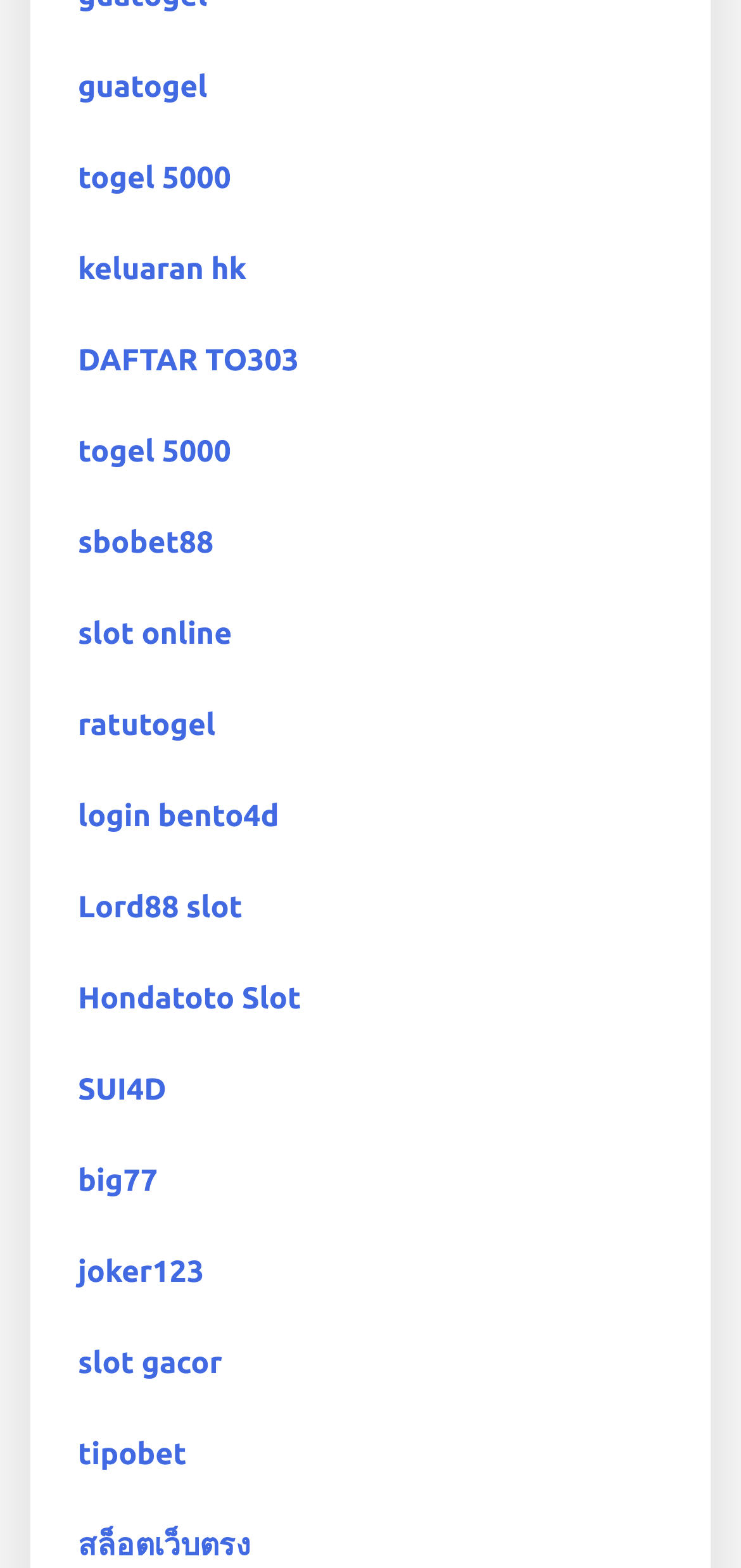What is the last link on the webpage?
Please provide a single word or phrase as the answer based on the screenshot.

สล็อตเว็บตรง